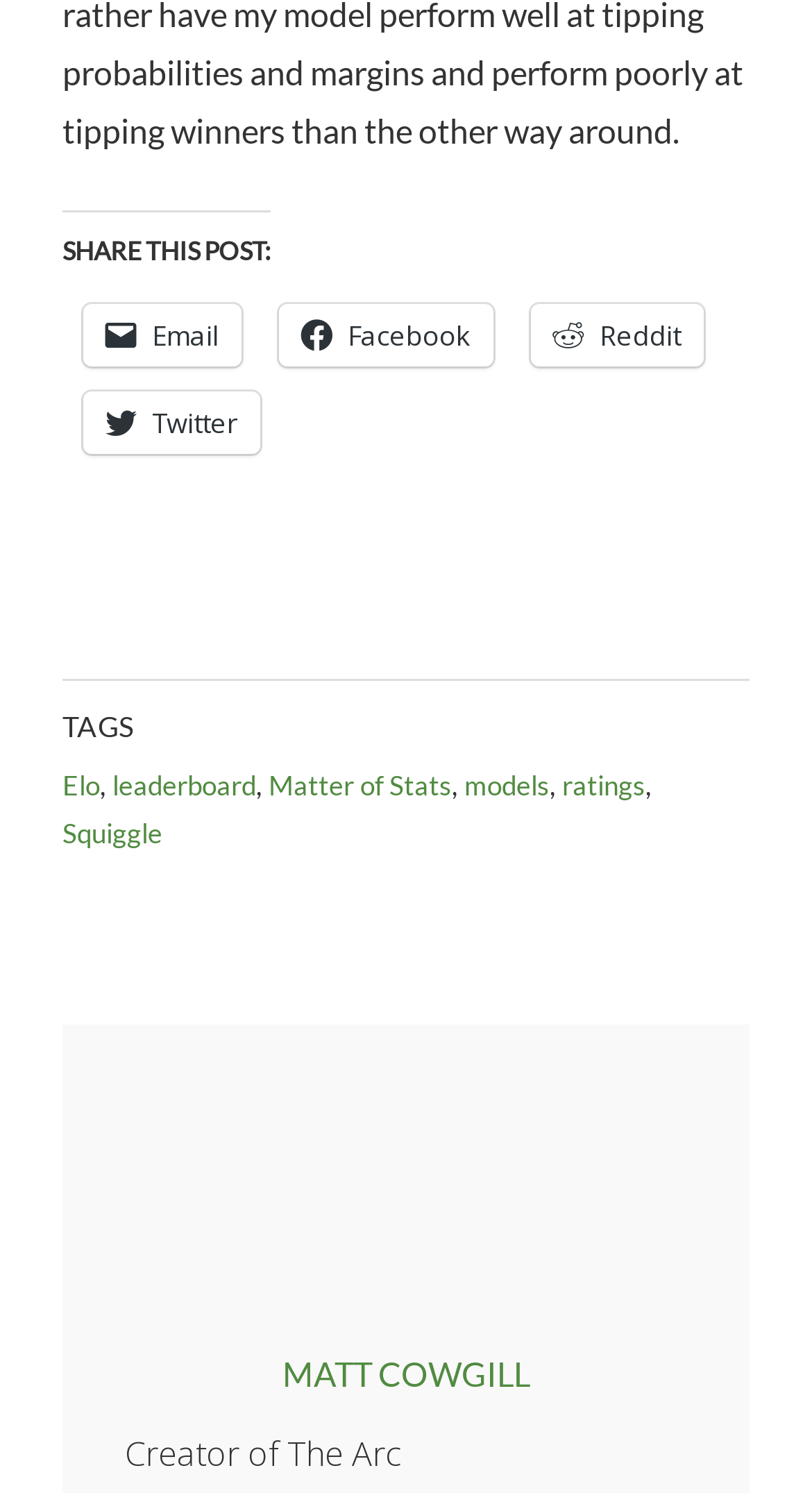What are the tags related to the post?
Give a detailed and exhaustive answer to the question.

In the footer section of the webpage, there is a 'TAGS' heading, and below that, there are six links, namely Elo, leaderboard, Matter of Stats, models, ratings, and Squiggle, which are the tags related to the post.